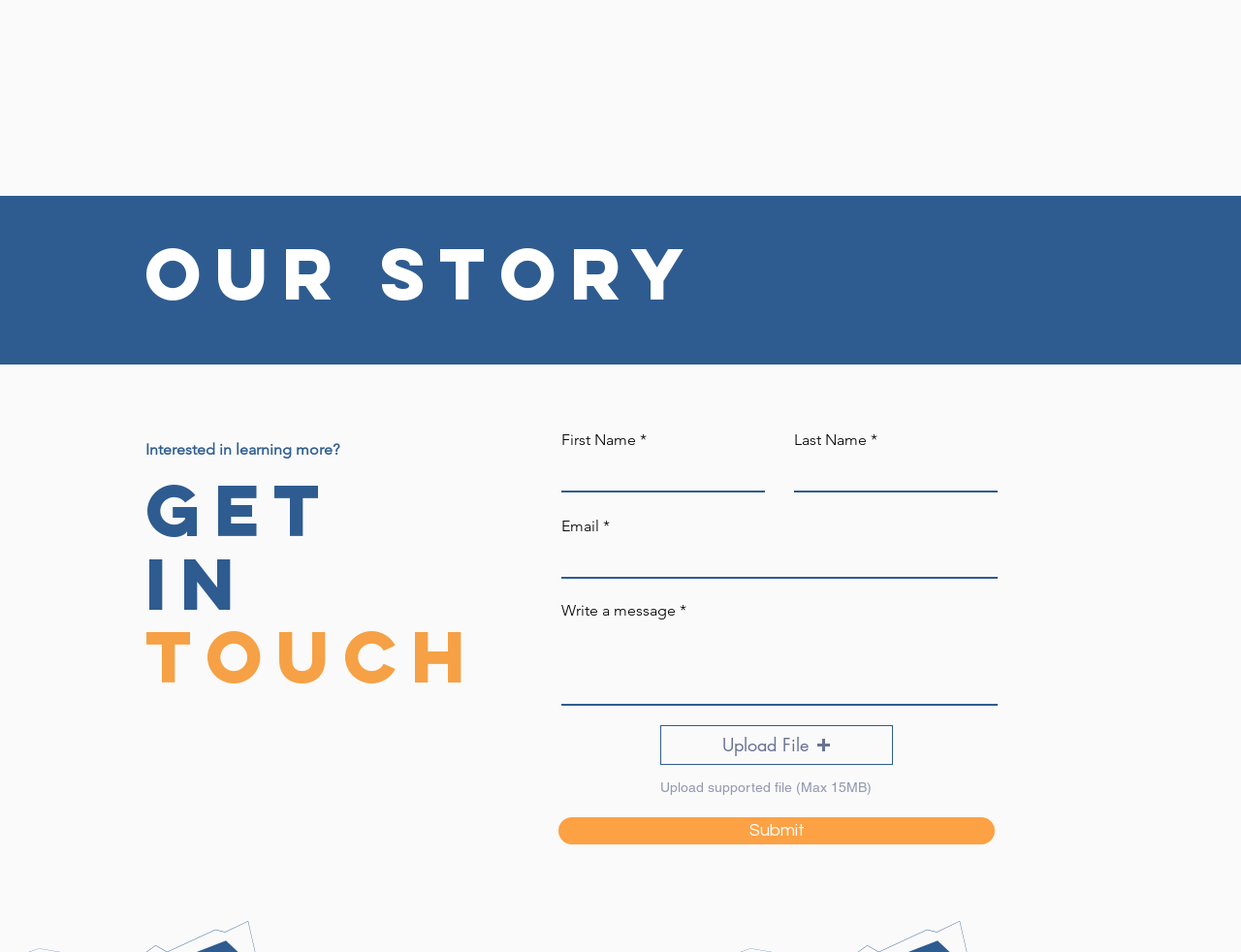Specify the bounding box coordinates of the area to click in order to execute this command: 'Enter First Name'. The coordinates should consist of four float numbers ranging from 0 to 1, and should be formatted as [left, top, right, bottom].

[0.452, 0.472, 0.616, 0.517]